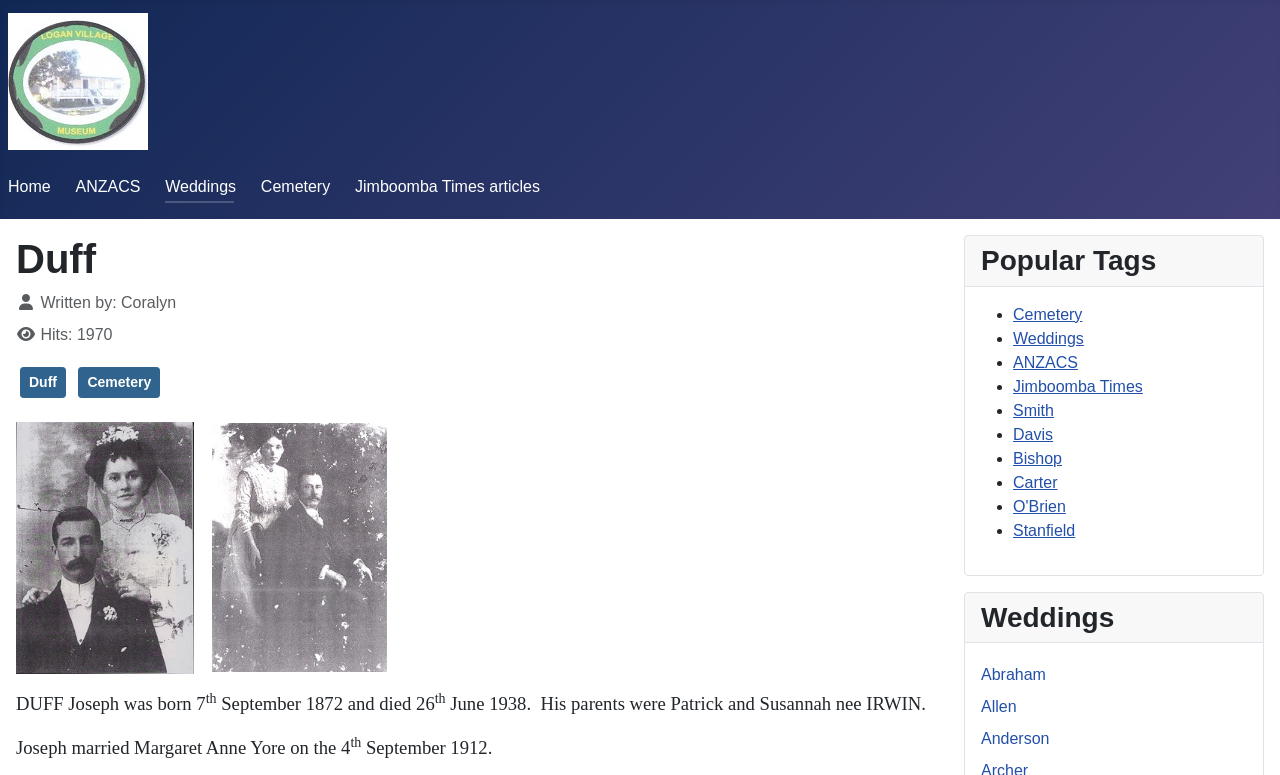Identify the bounding box coordinates for the UI element described by the following text: "Jimboomba Times". Provide the coordinates as four float numbers between 0 and 1, in the format [left, top, right, bottom].

[0.791, 0.487, 0.893, 0.509]